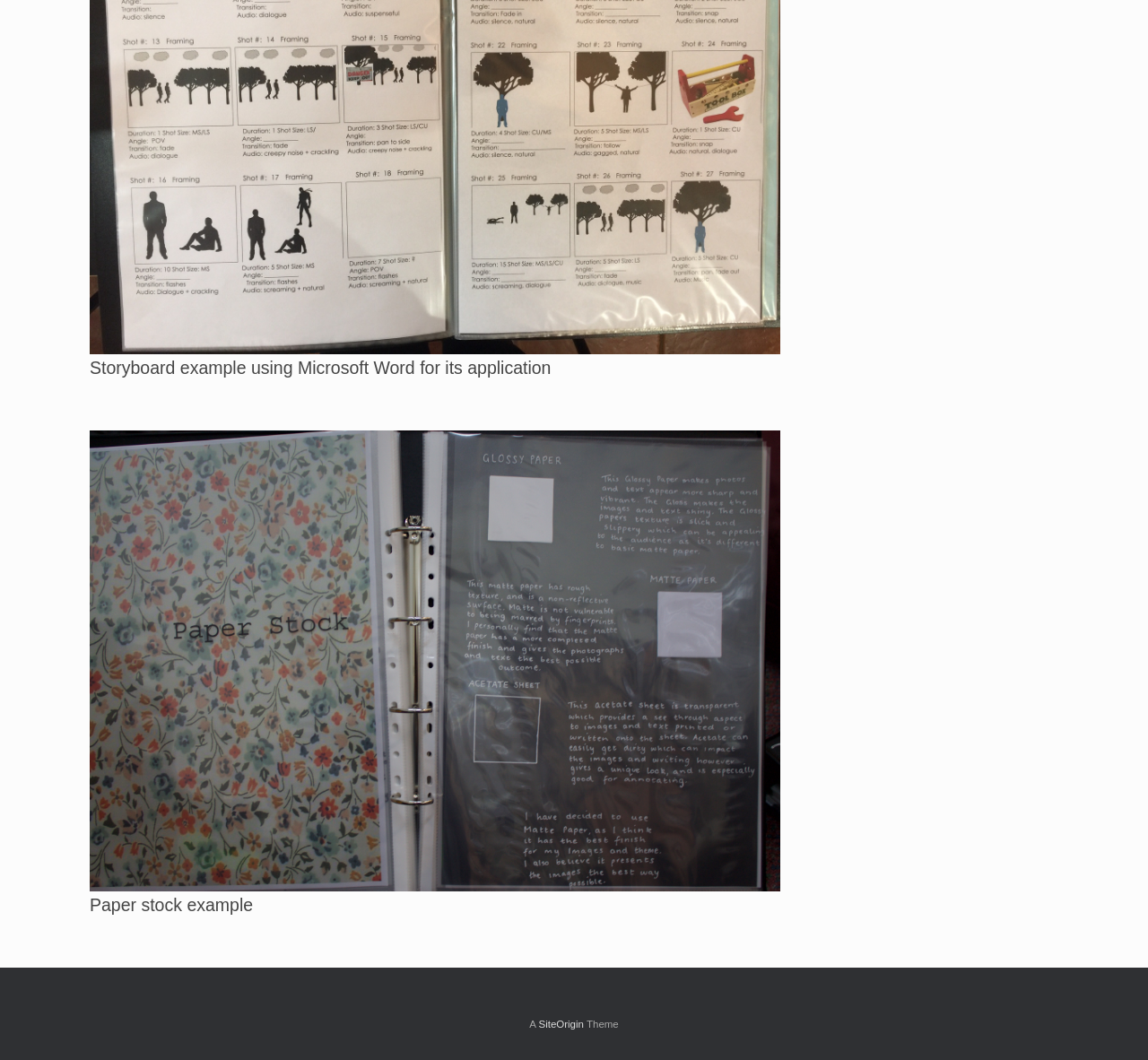What is the position of the image on the webpage?
Respond to the question with a single word or phrase according to the image.

Below the first heading